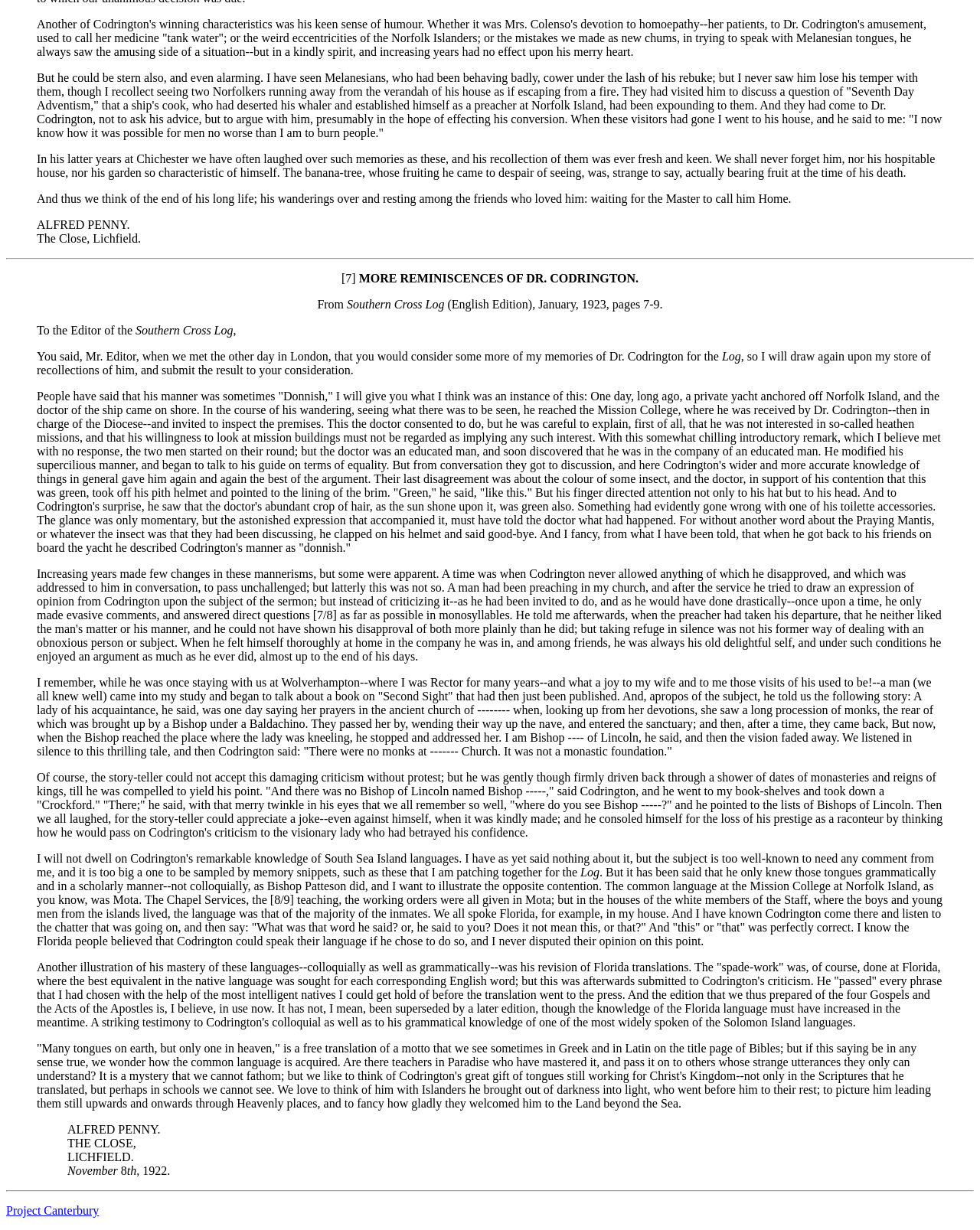What is the name of the person mentioned in the article?
Answer the question with a single word or phrase derived from the image.

Alfred Penny